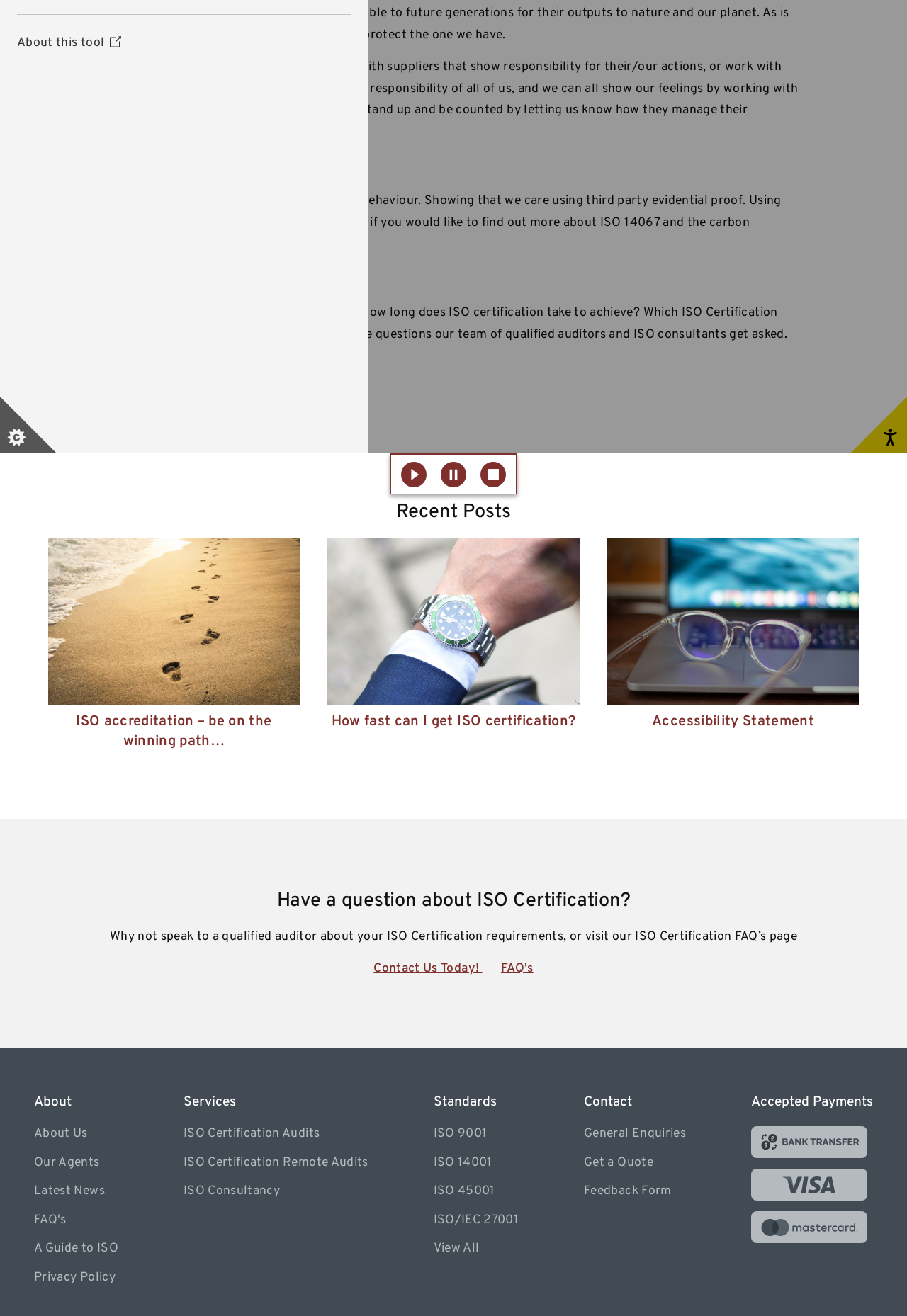Please specify the bounding box coordinates in the format (top-left x, top-left y, bottom-right x, bottom-right y), with all values as floating point numbers between 0 and 1. Identify the bounding box of the UI element described by: A Guide to ISO

[0.038, 0.942, 0.13, 0.955]